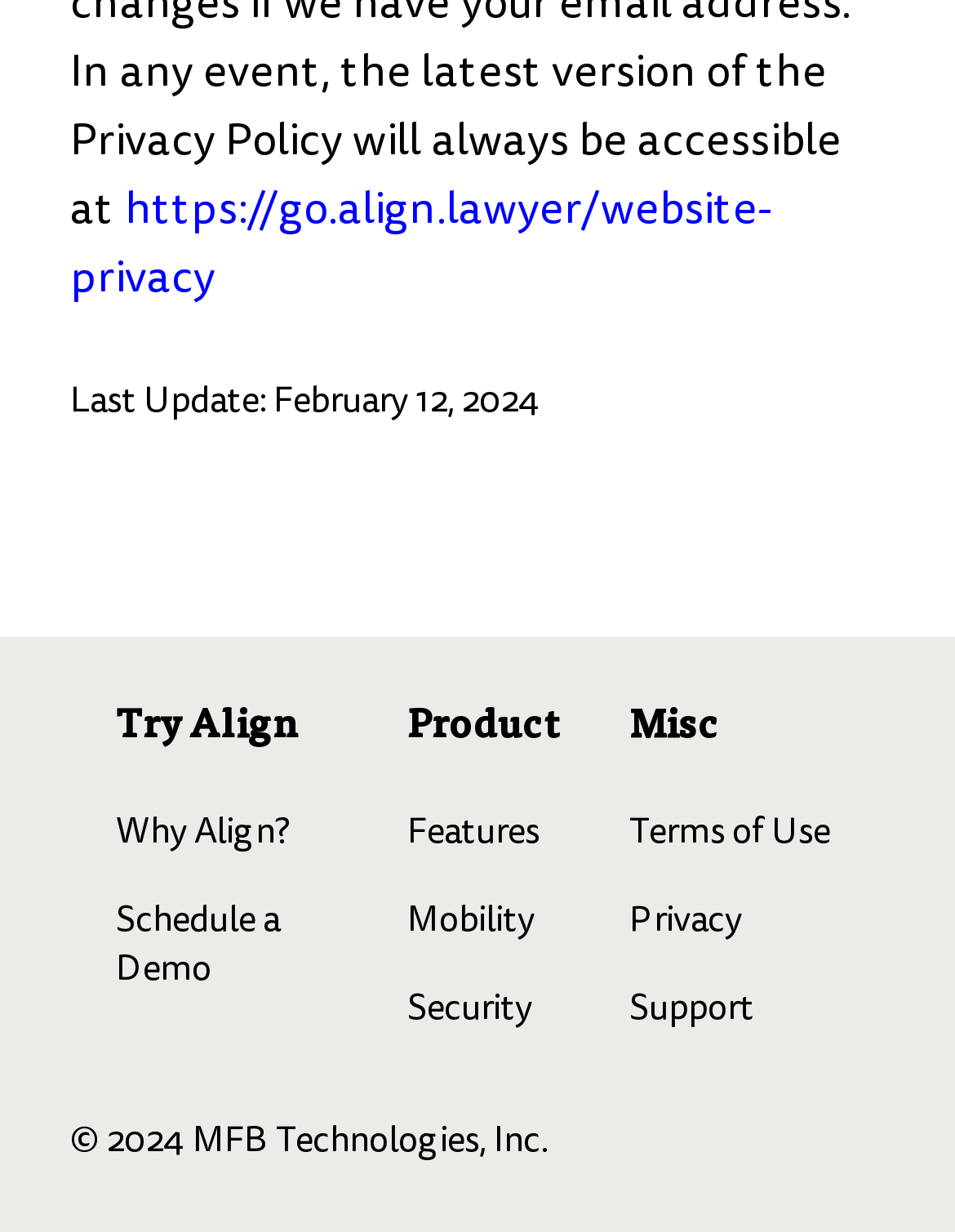Identify the bounding box for the UI element specified in this description: "Privacy". The coordinates must be four float numbers between 0 and 1, formatted as [left, top, right, bottom].

[0.659, 0.726, 0.777, 0.766]